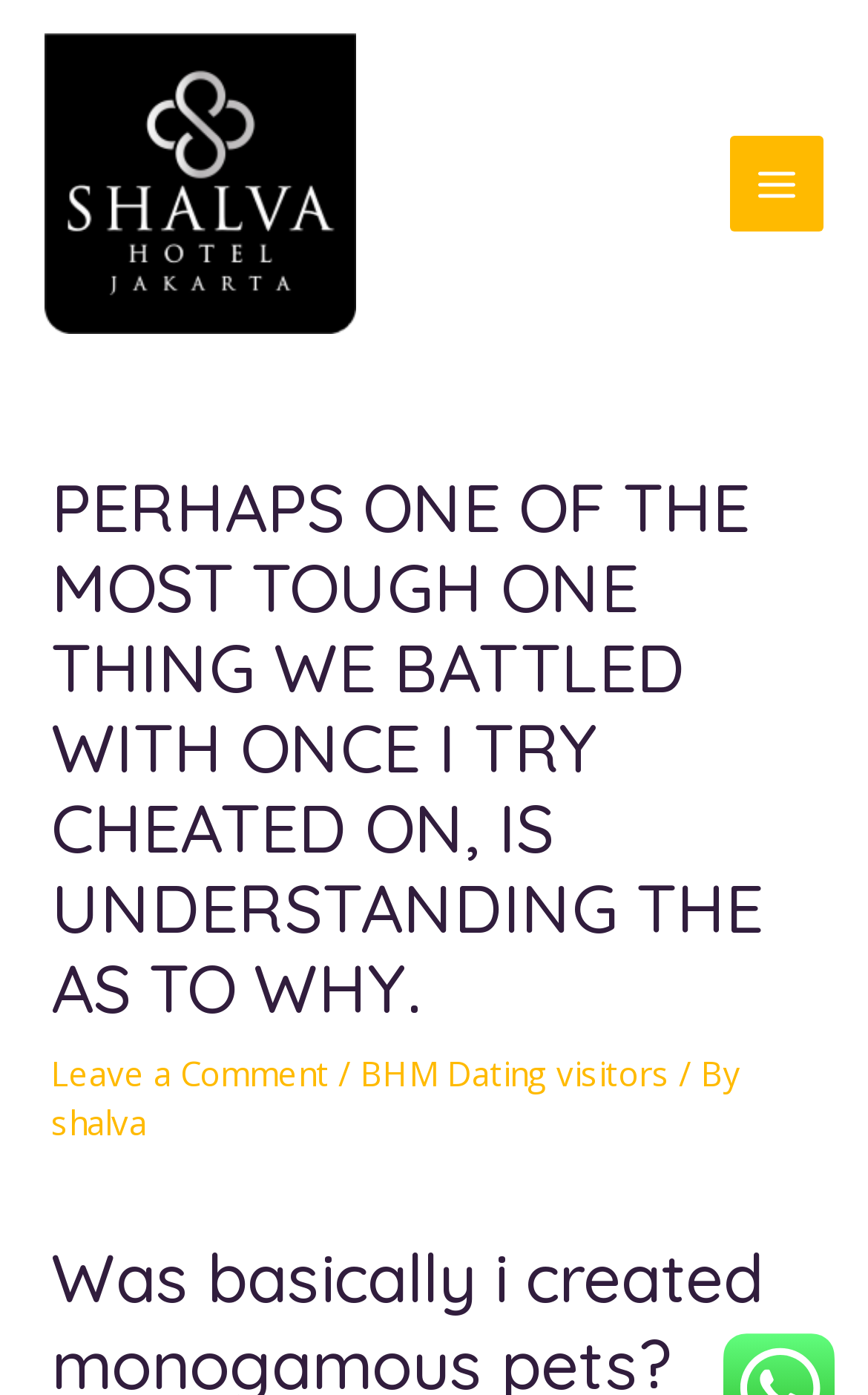What is the relationship between 'shalva' and the hotel?
Answer the question with a single word or phrase derived from the image.

Author